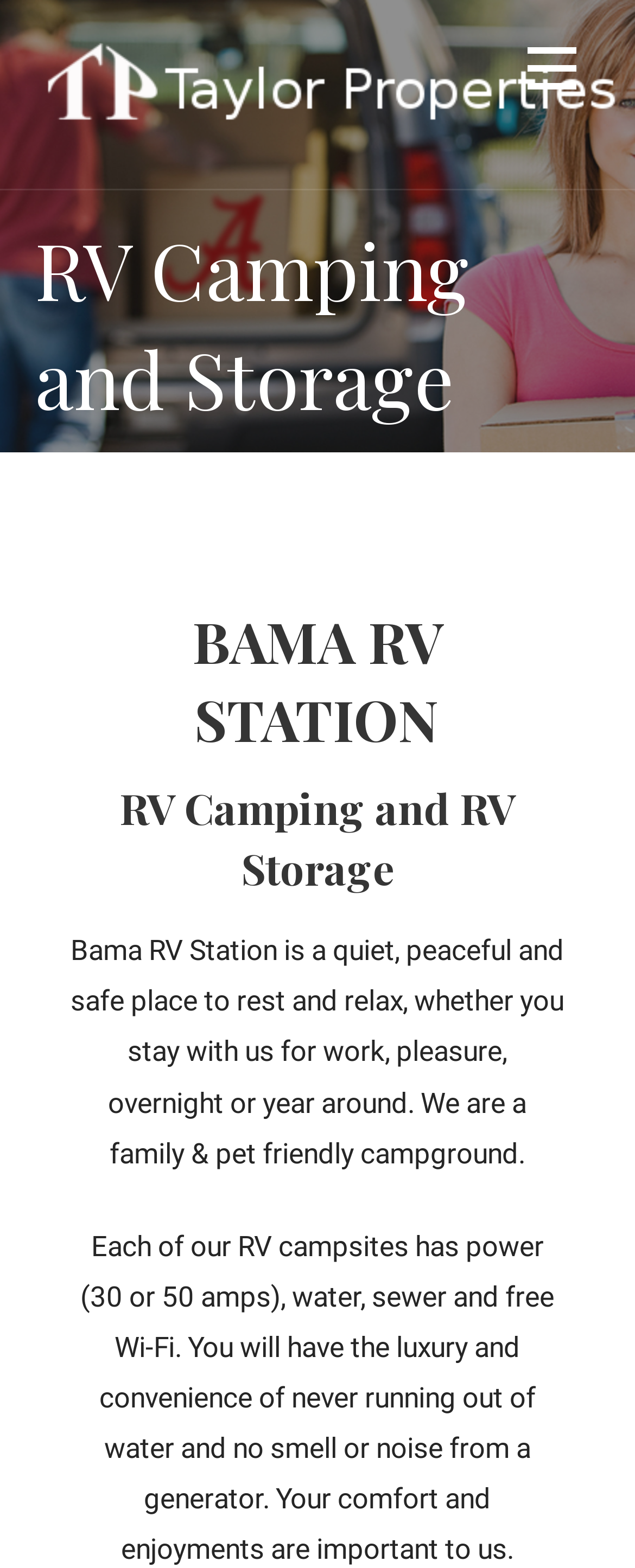Give a concise answer using one word or a phrase to the following question:
Is the campground pet-friendly?

Yes